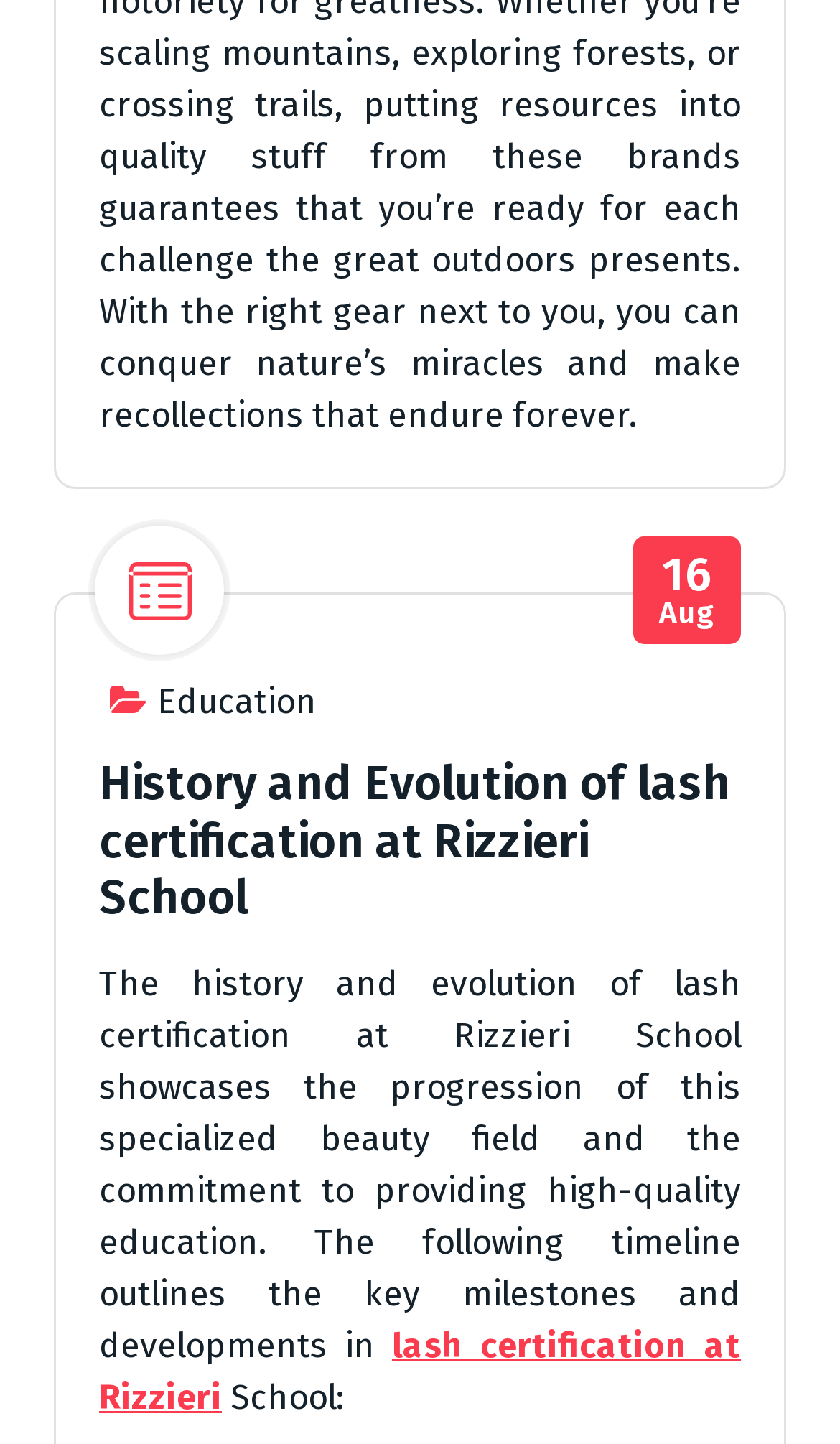Please specify the bounding box coordinates in the format (top-left x, top-left y, bottom-right x, bottom-right y), with all values as floating point numbers between 0 and 1. Identify the bounding box of the UI element described by: parent_node: Education

[0.131, 0.472, 0.187, 0.5]